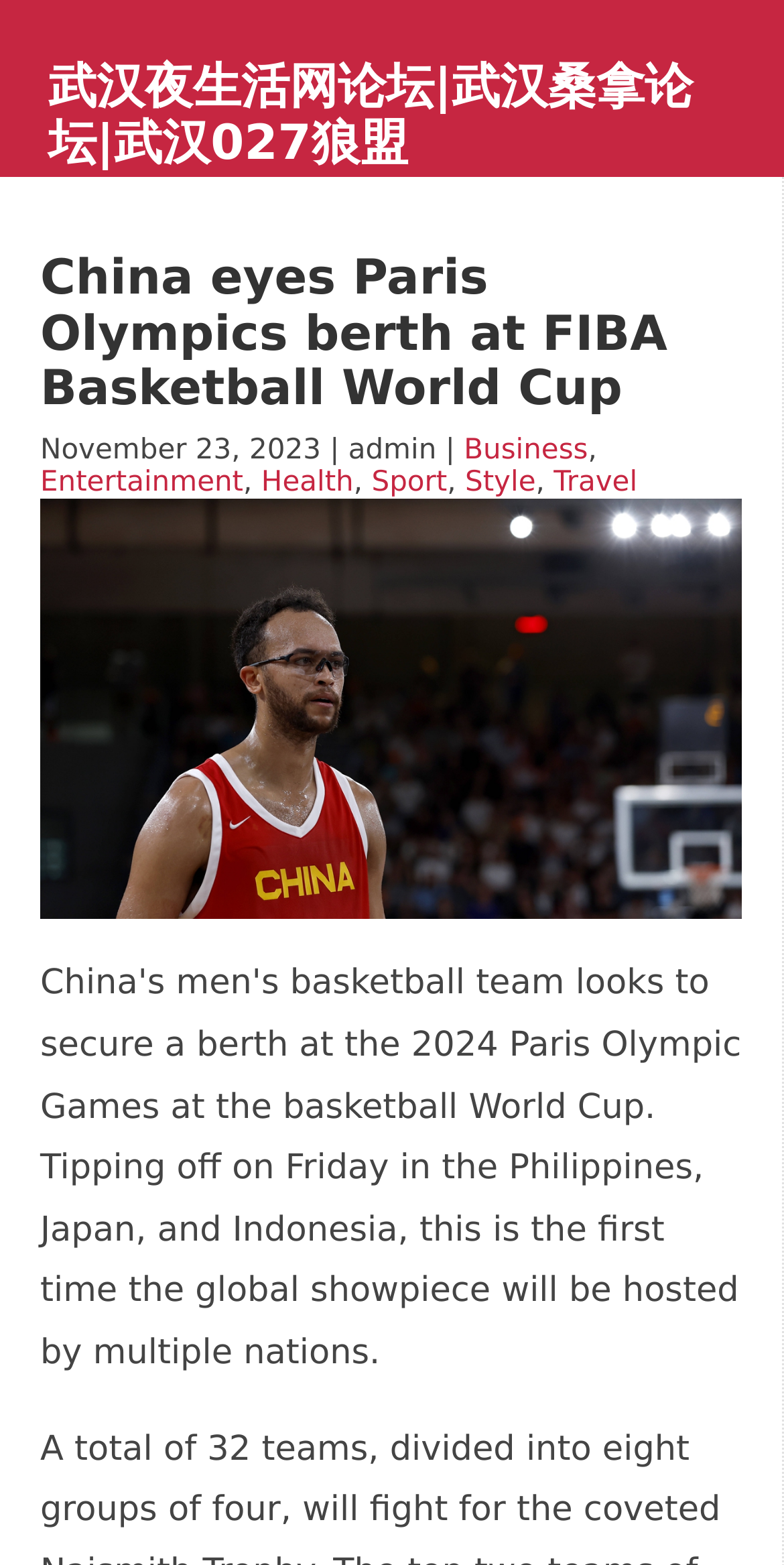Give a one-word or short phrase answer to this question: 
What categories are available on this webpage?

Business, Entertainment, Health, Sport, Style, Travel